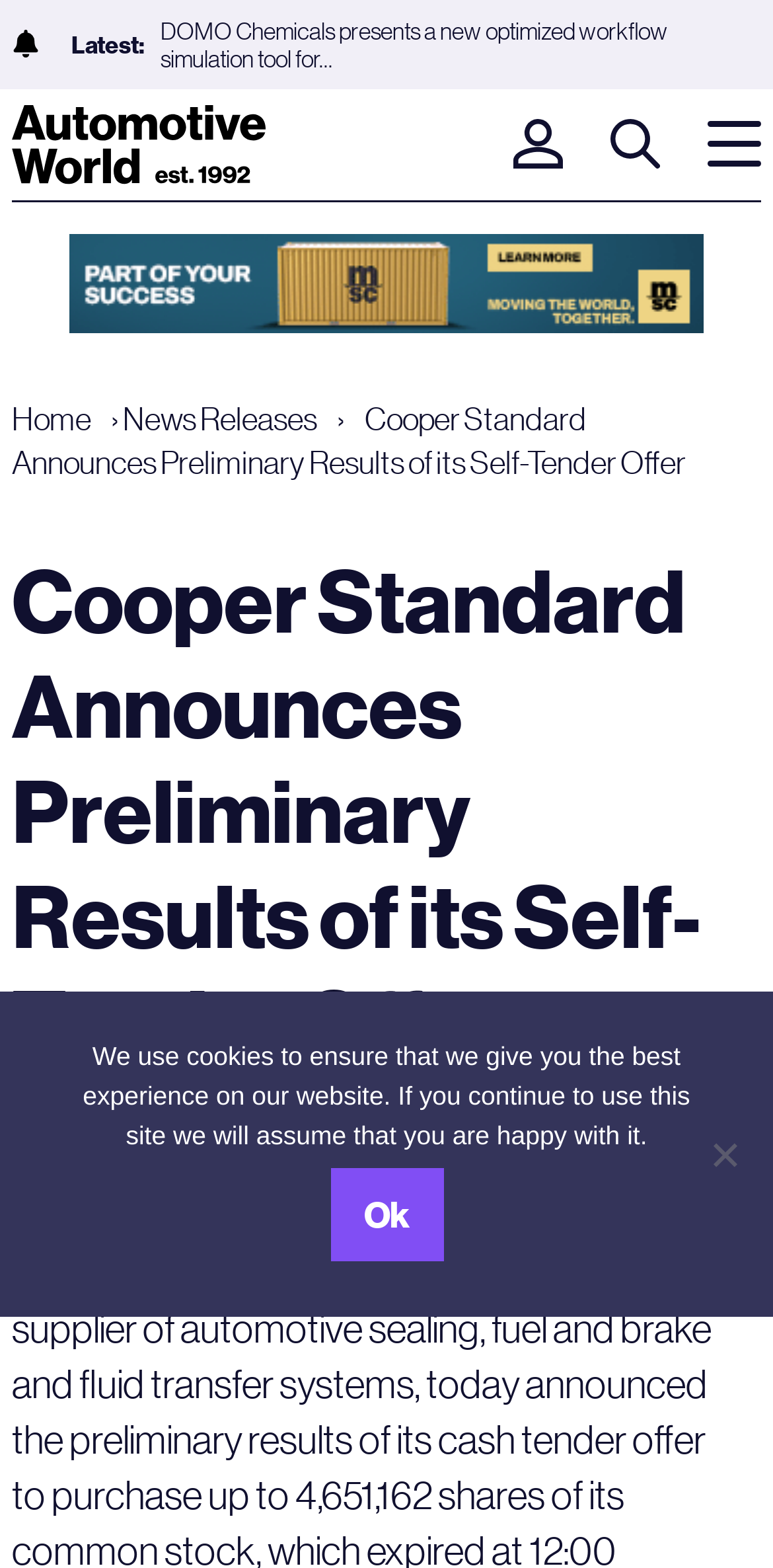How many search boxes are present on the webpage?
Answer the question with a single word or phrase by looking at the picture.

2